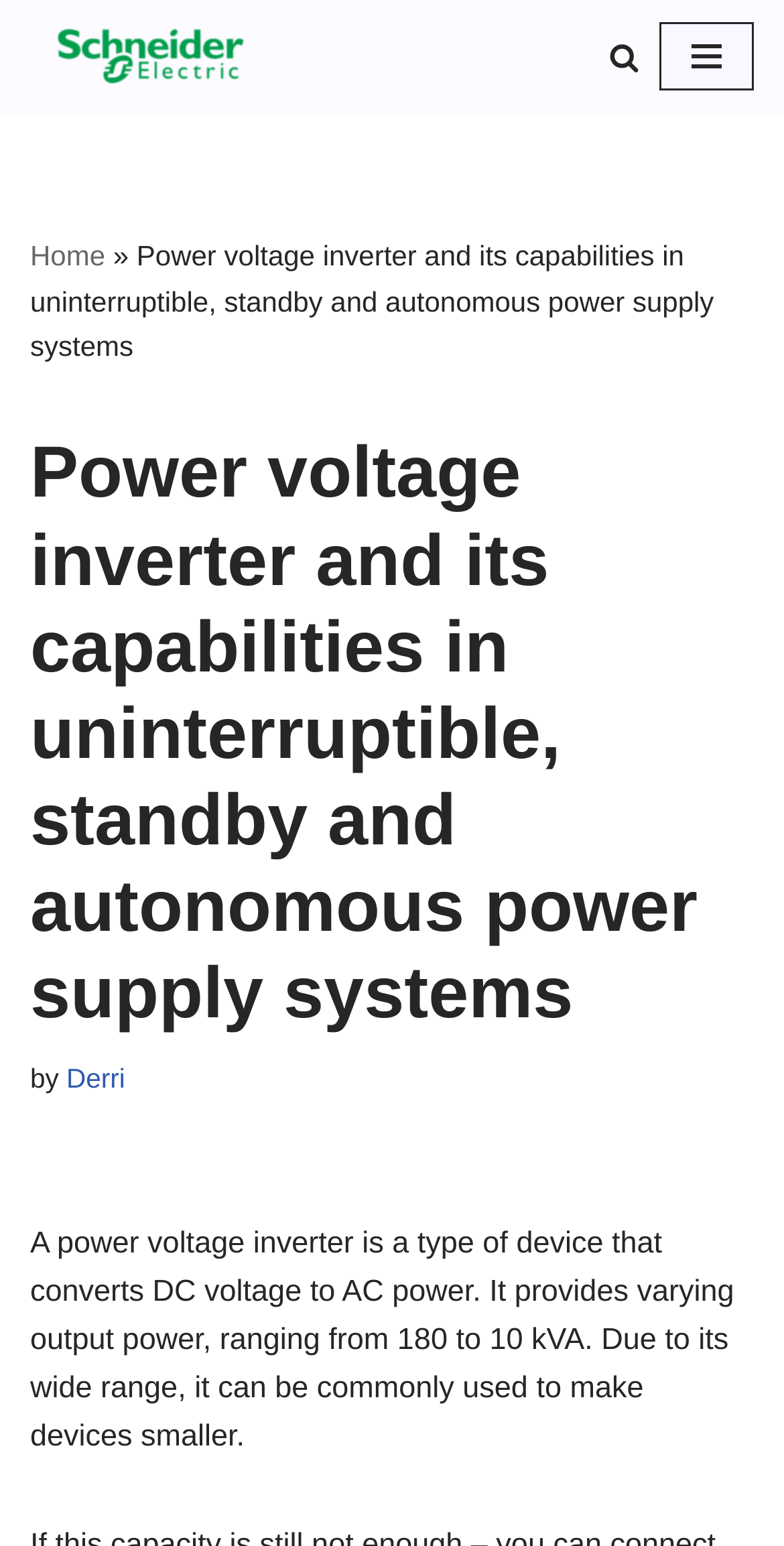Please give a concise answer to this question using a single word or phrase: 
What is the navigation menu item after 'Home'?

»